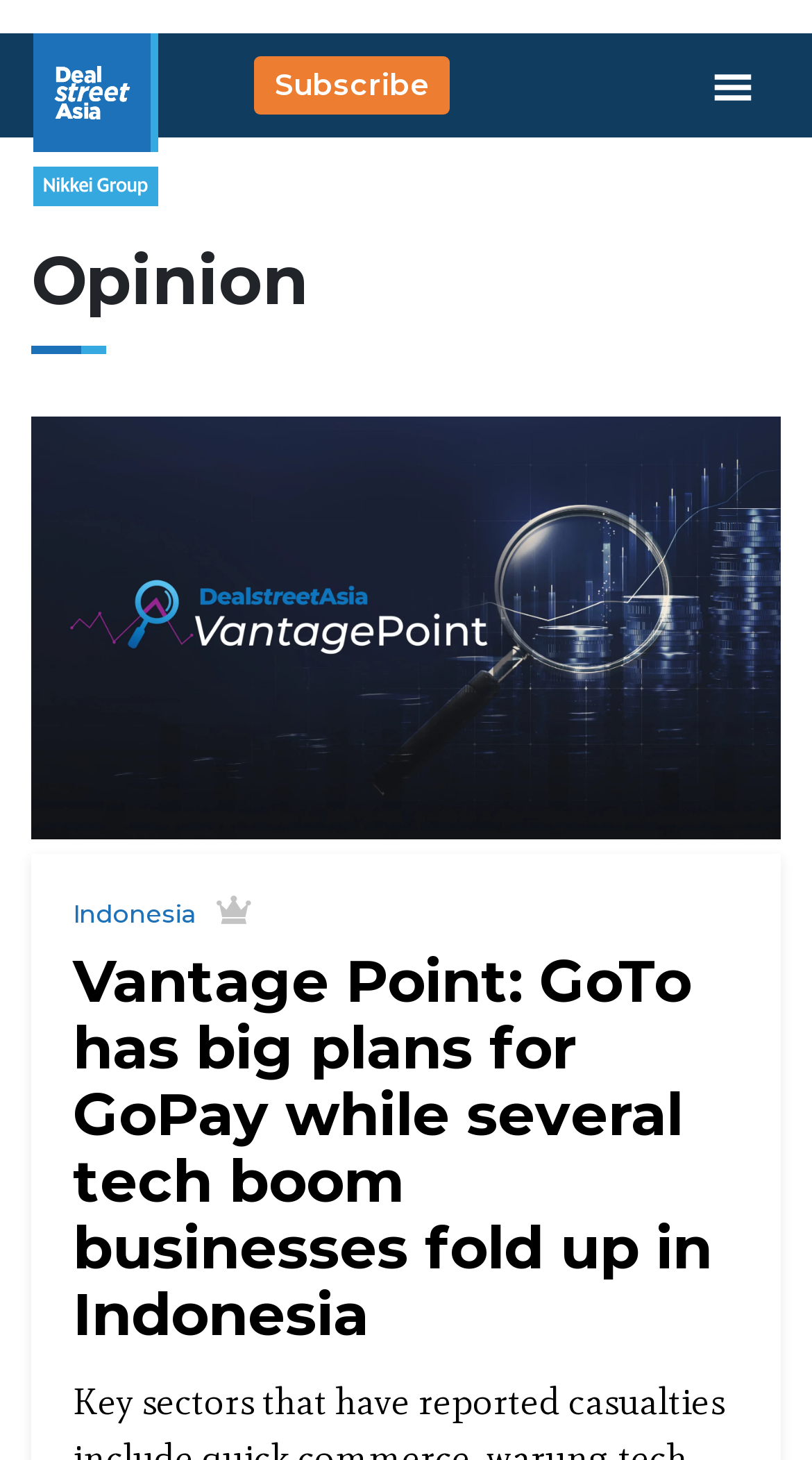Identify the coordinates of the bounding box for the element that must be clicked to accomplish the instruction: "Read the opinion article".

[0.038, 0.165, 0.962, 0.22]